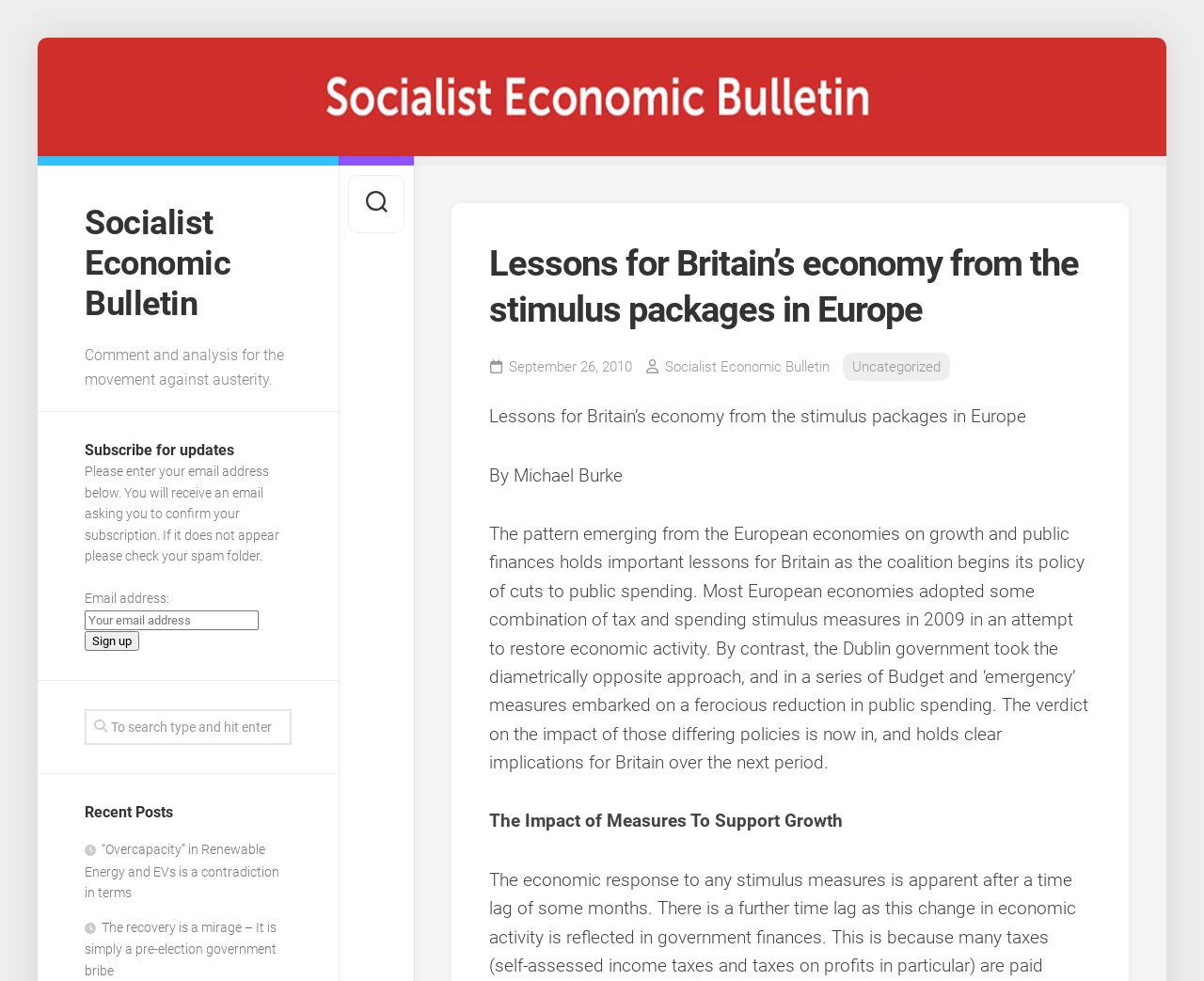Find the bounding box coordinates for the HTML element described as: "Uncategorized". The coordinates should consist of four float values between 0 and 1, i.e., [left, top, right, bottom].

[0.7, 0.359, 0.789, 0.388]